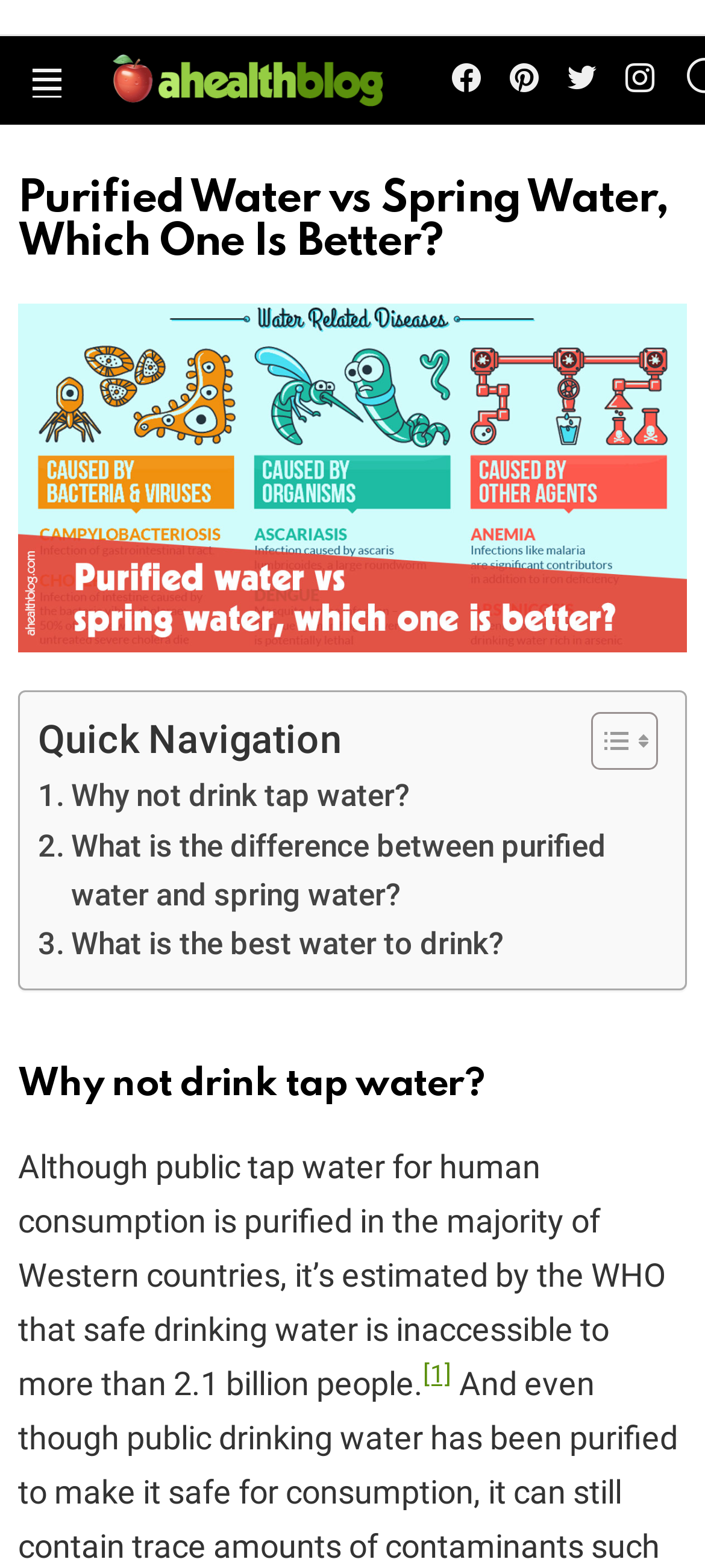What is the purpose of the 'Quick Navigation' section?
Answer the question using a single word or phrase, according to the image.

To navigate the content